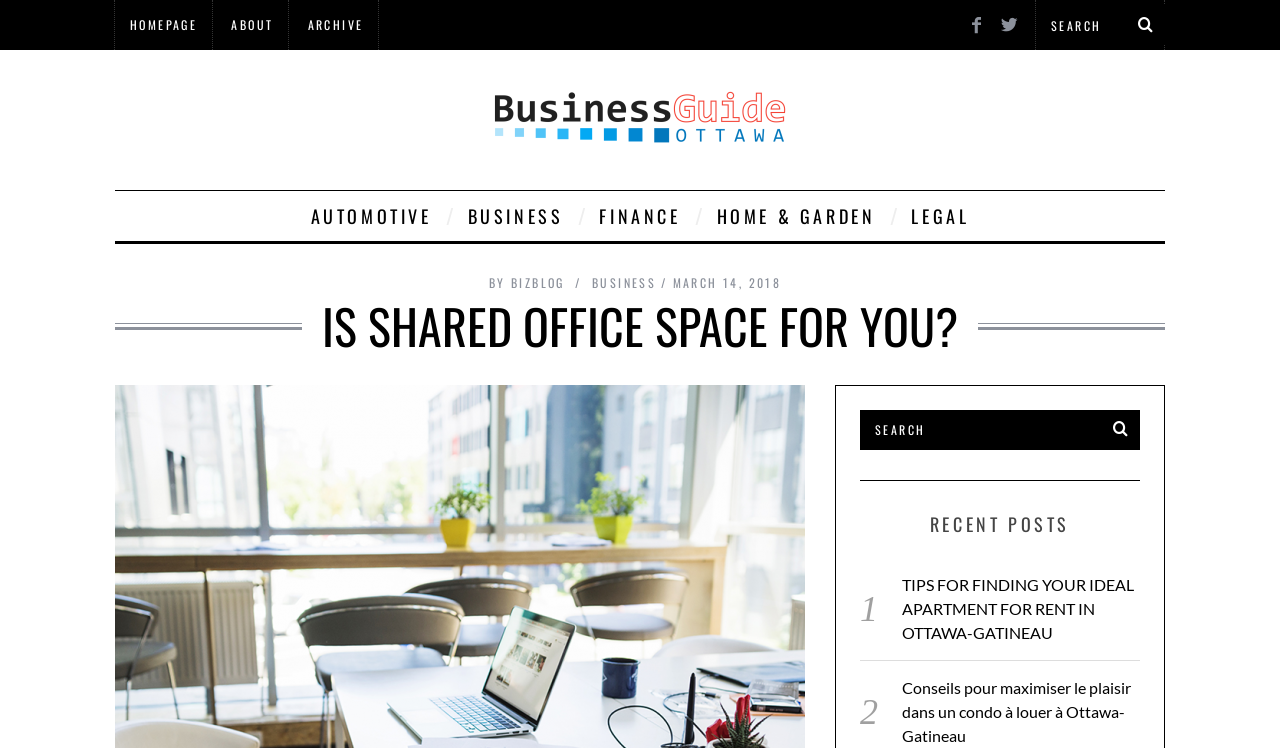What categories are available on the website? Based on the screenshot, please respond with a single word or phrase.

AUTOMOTIVE, BUSINESS, FINANCE, HOME & GARDEN, LEGAL